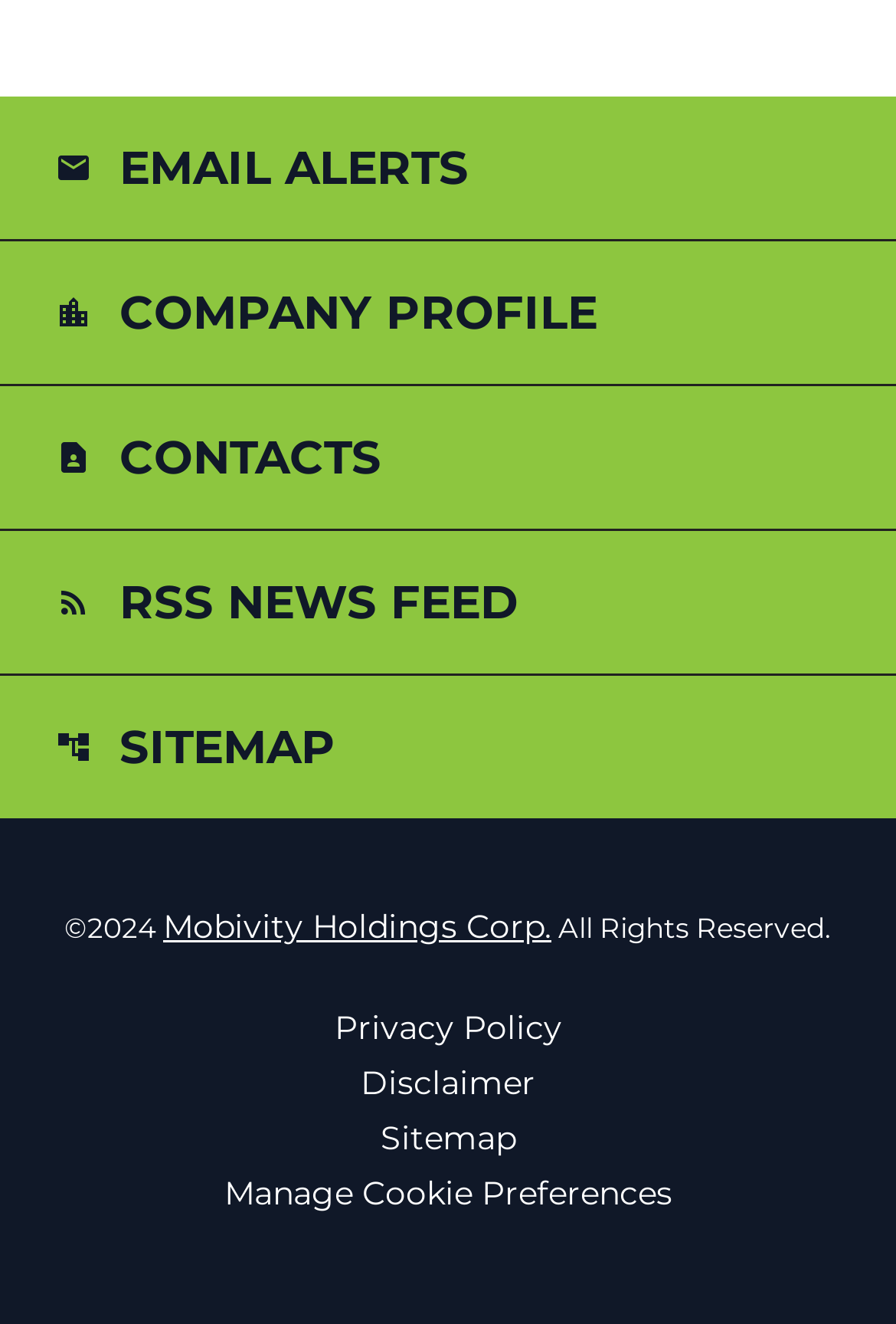What is the purpose of the button at the bottom of the page?
Please use the image to provide a one-word or short phrase answer.

Manage Cookie Preferences